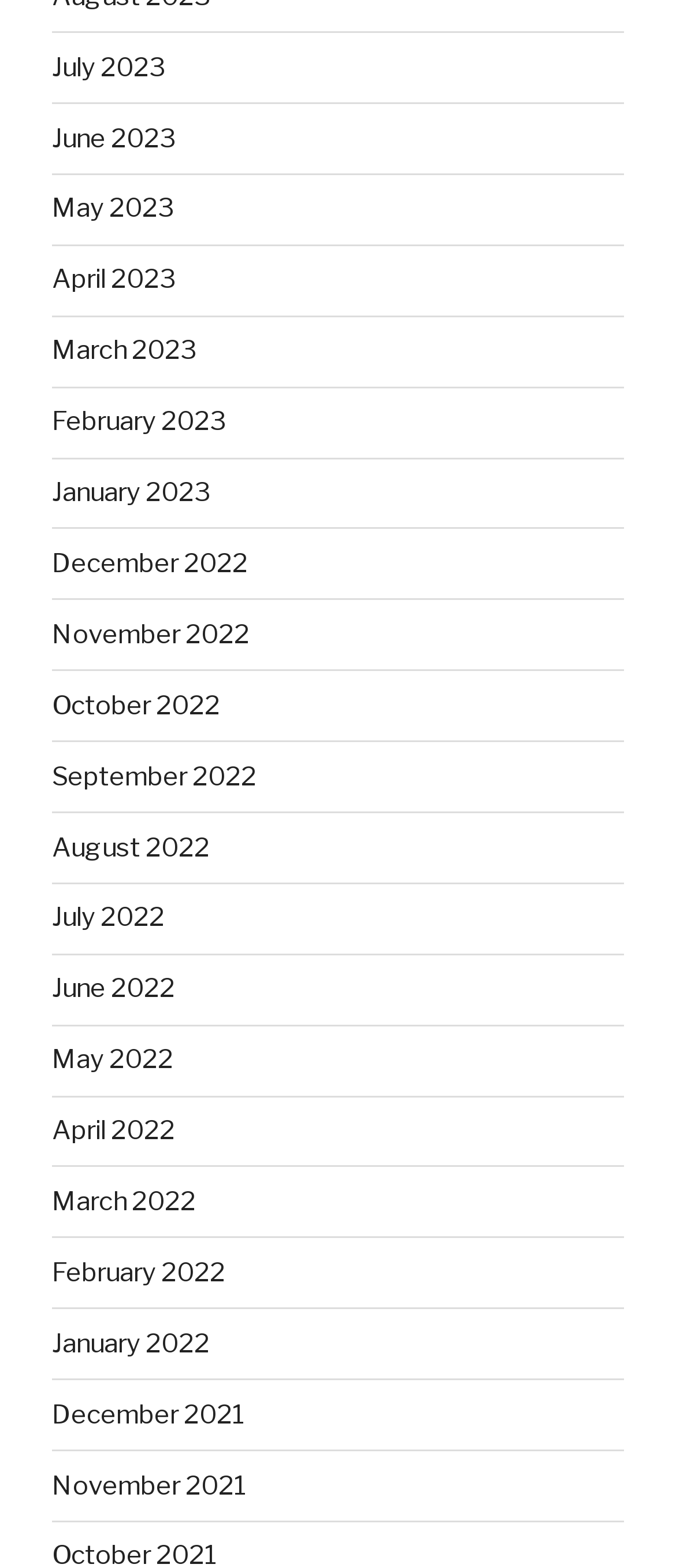Give a short answer to this question using one word or a phrase:
How many years are represented in the links?

3